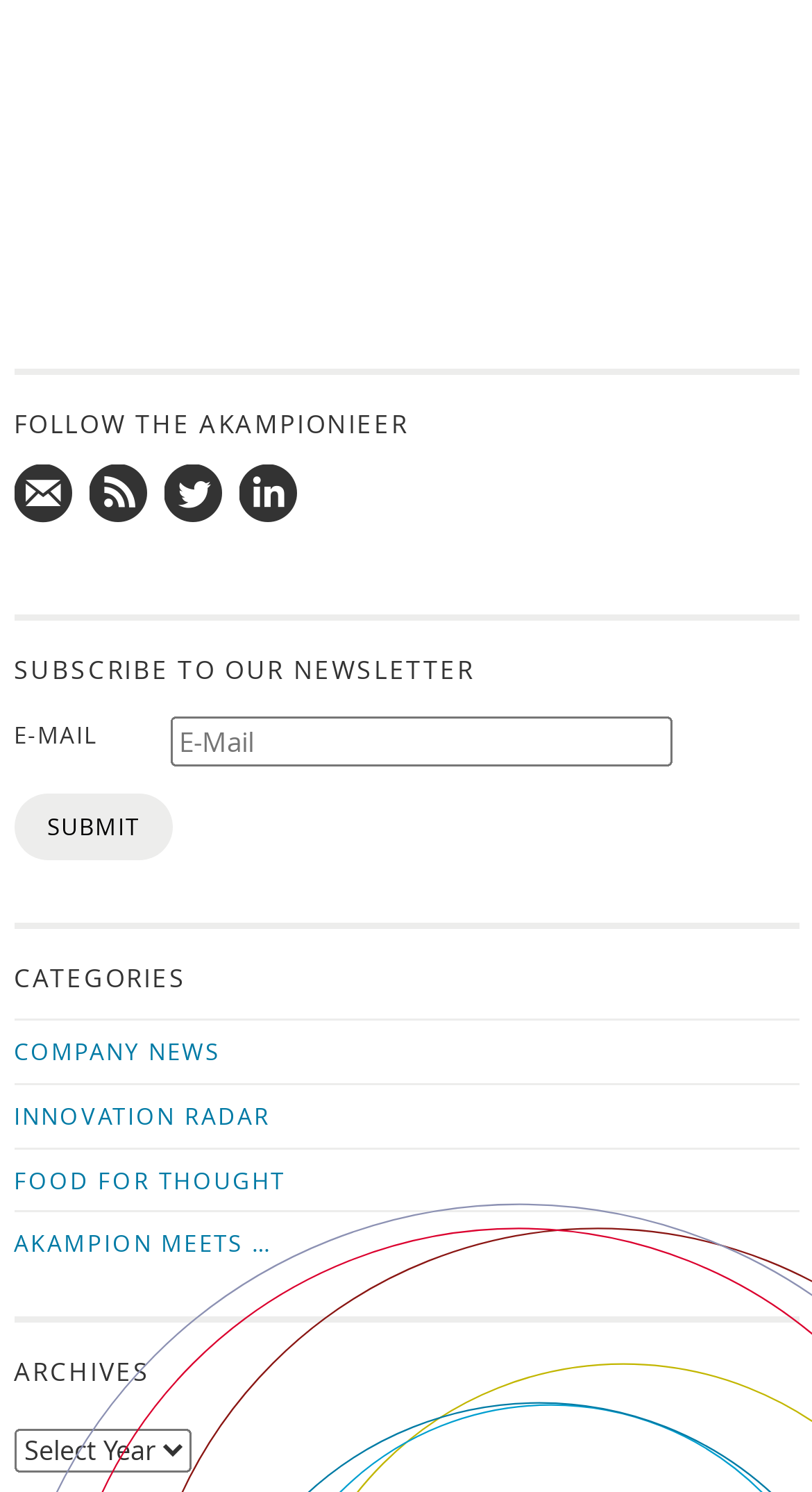Identify the bounding box coordinates for the element that needs to be clicked to fulfill this instruction: "Enter email address". Provide the coordinates in the format of four float numbers between 0 and 1: [left, top, right, bottom].

[0.21, 0.48, 0.829, 0.514]